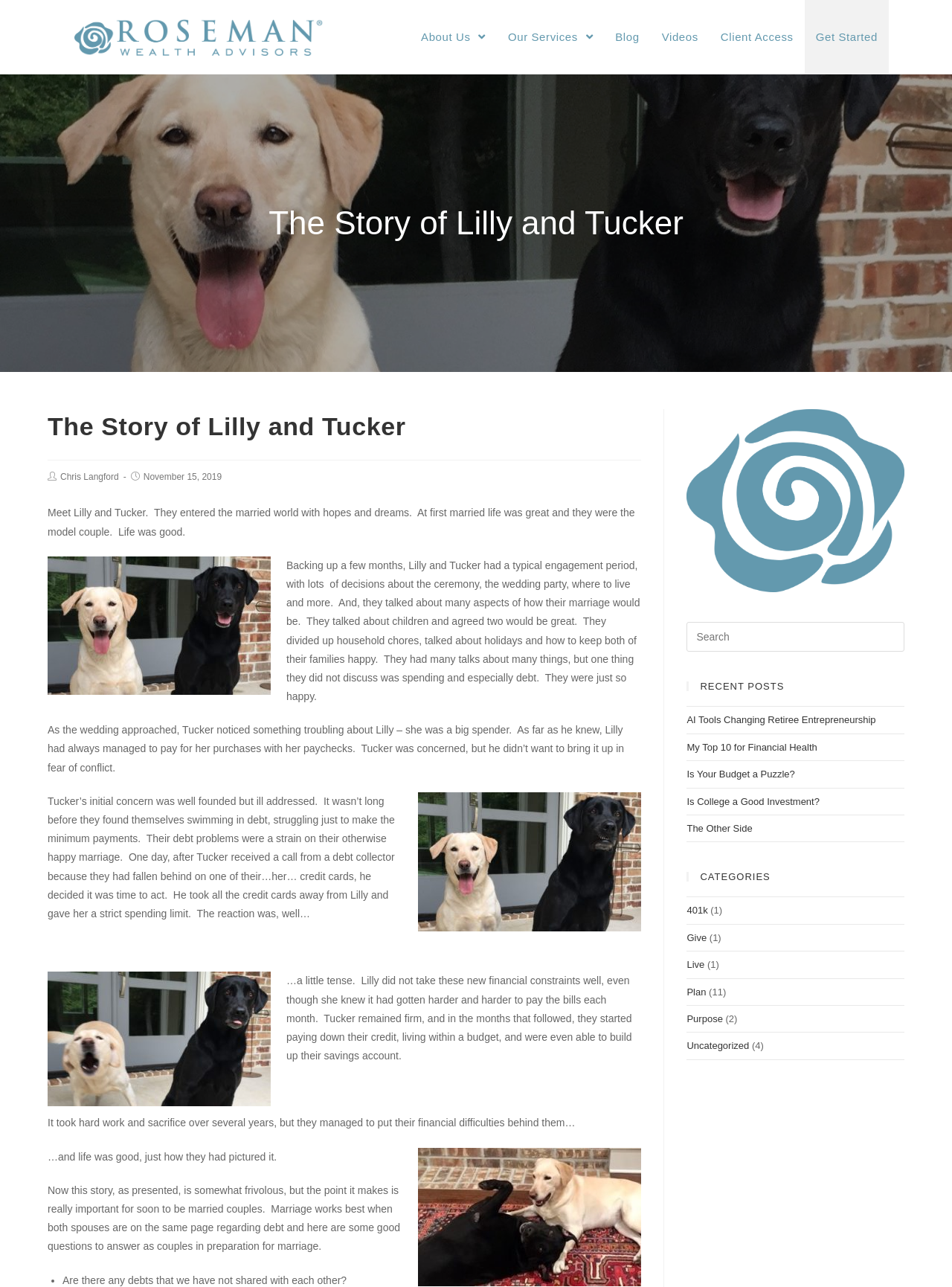Pinpoint the bounding box coordinates of the clickable area necessary to execute the following instruction: "Click on 'About Us'". The coordinates should be given as four float numbers between 0 and 1, namely [left, top, right, bottom].

[0.43, 0.0, 0.522, 0.058]